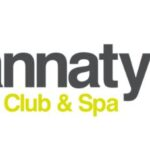What is the color of the 'Bannatyne' text?
Refer to the image and give a detailed response to the question.

The logo of Bannatyne Club & Spa features the name 'Bannatyne' prominently in bold gray letters, which indicates the color of the 'Bannatyne' text.